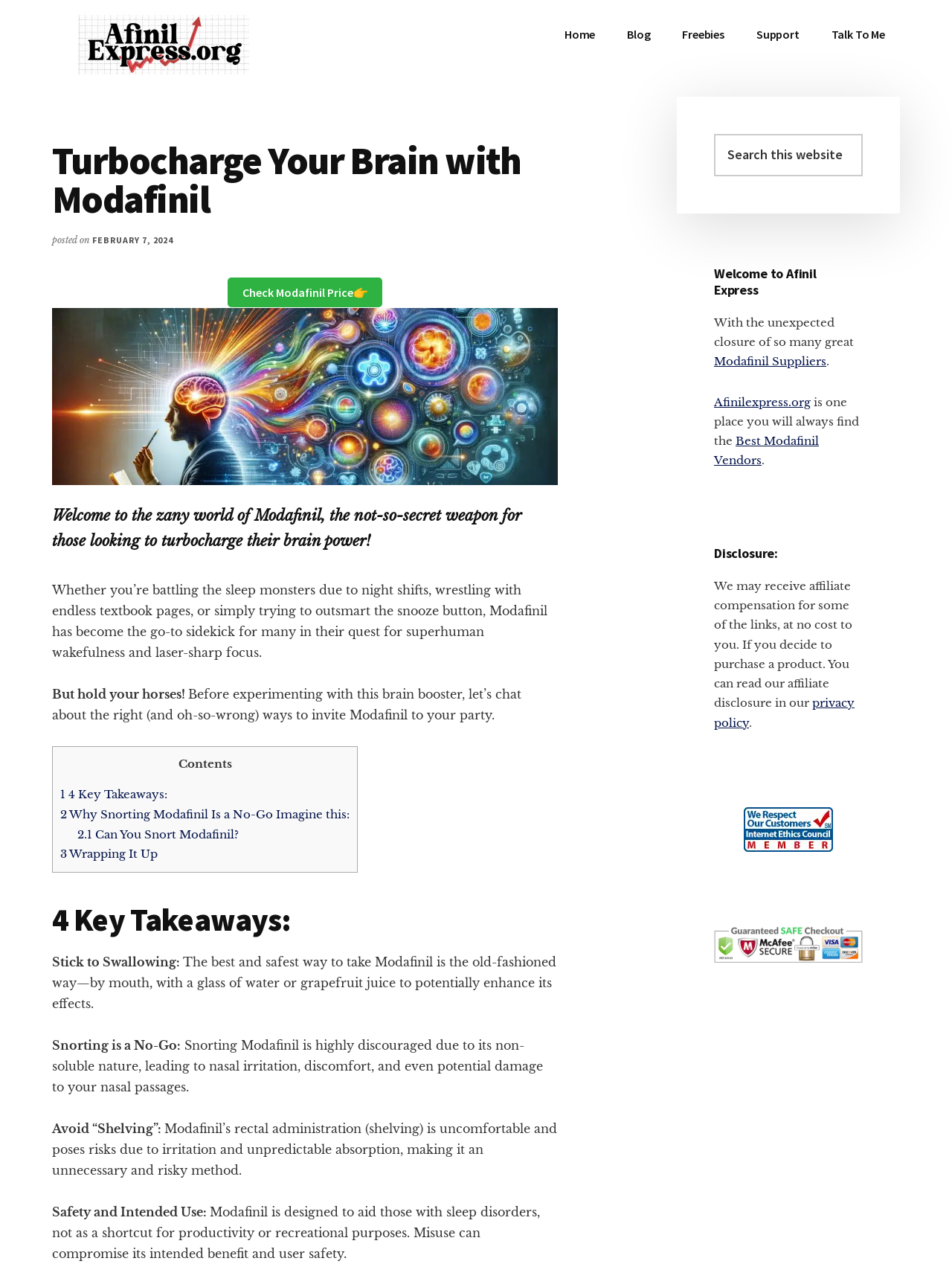Locate and provide the bounding box coordinates for the HTML element that matches this description: "2.1 Can You Snort Modafinil?".

[0.081, 0.654, 0.251, 0.665]